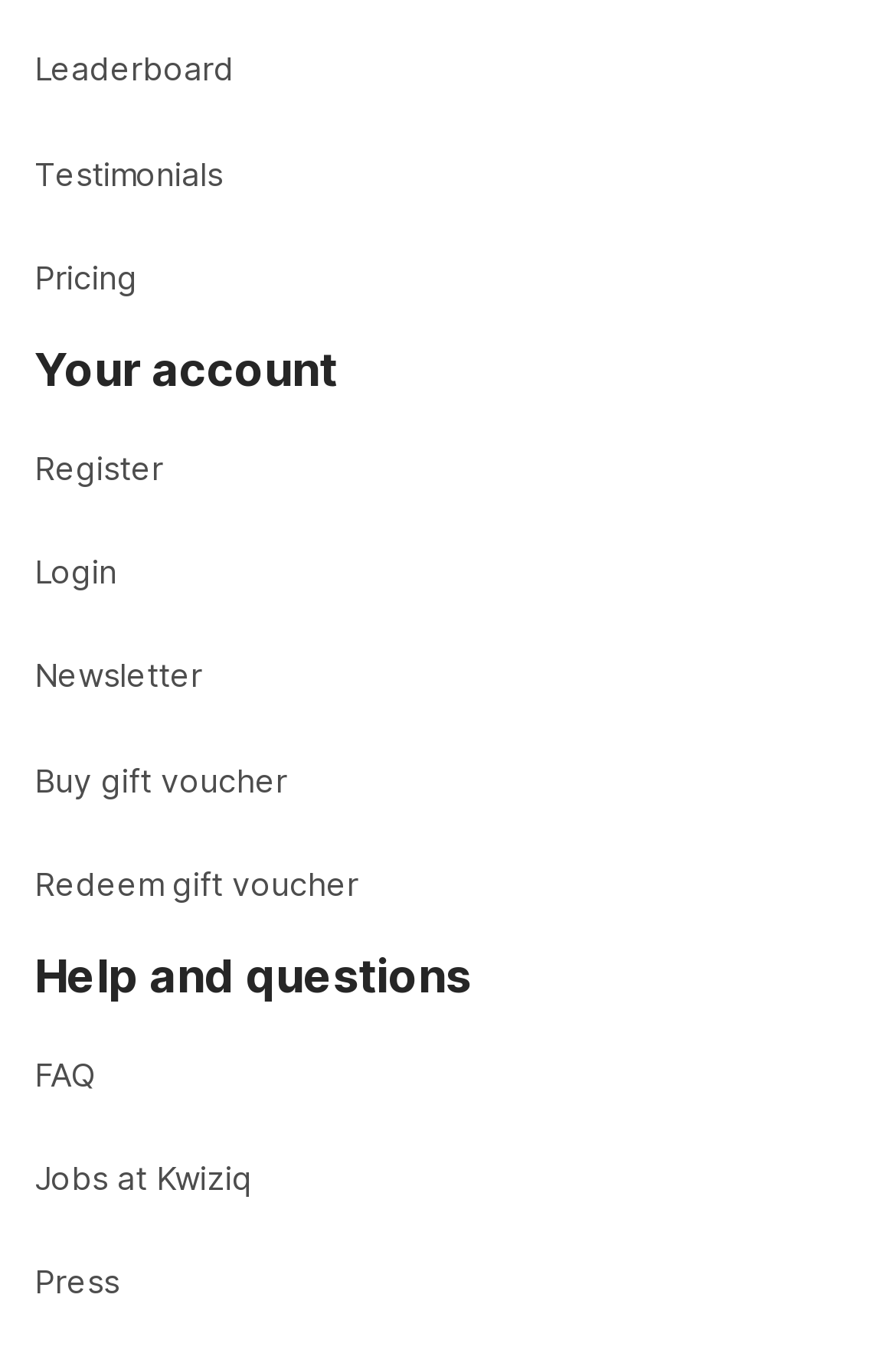Please identify the coordinates of the bounding box that should be clicked to fulfill this instruction: "Go to Home".

None